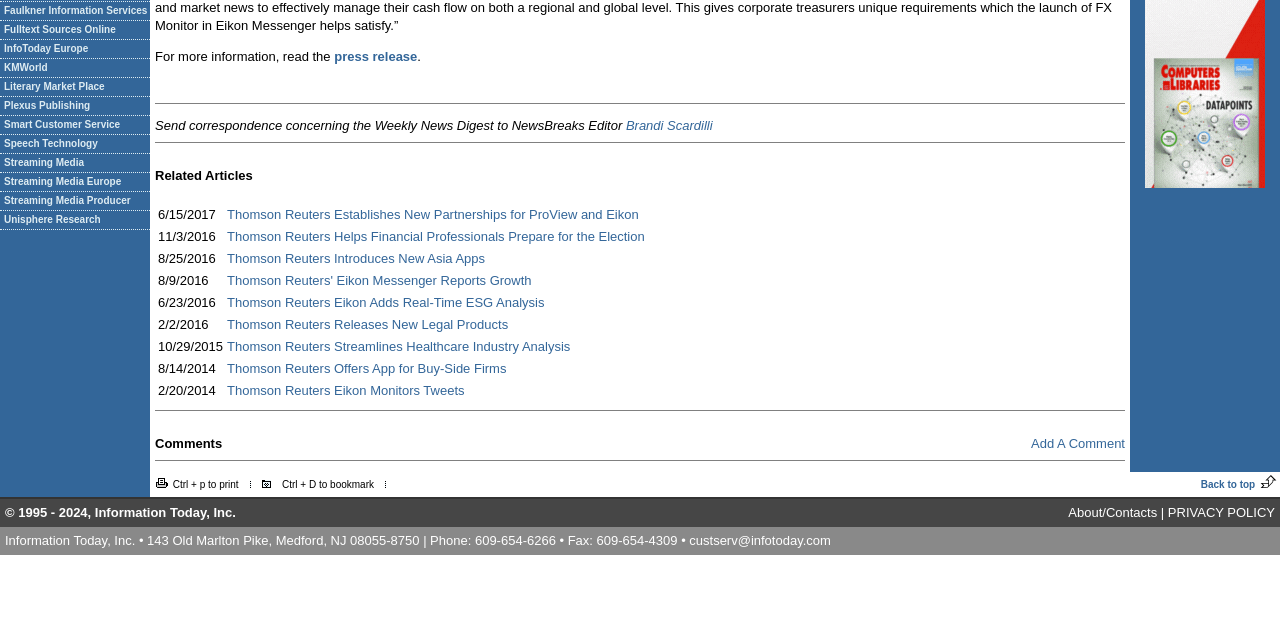Given the following UI element description: "About/Contacts", find the bounding box coordinates in the webpage screenshot.

[0.835, 0.789, 0.904, 0.812]